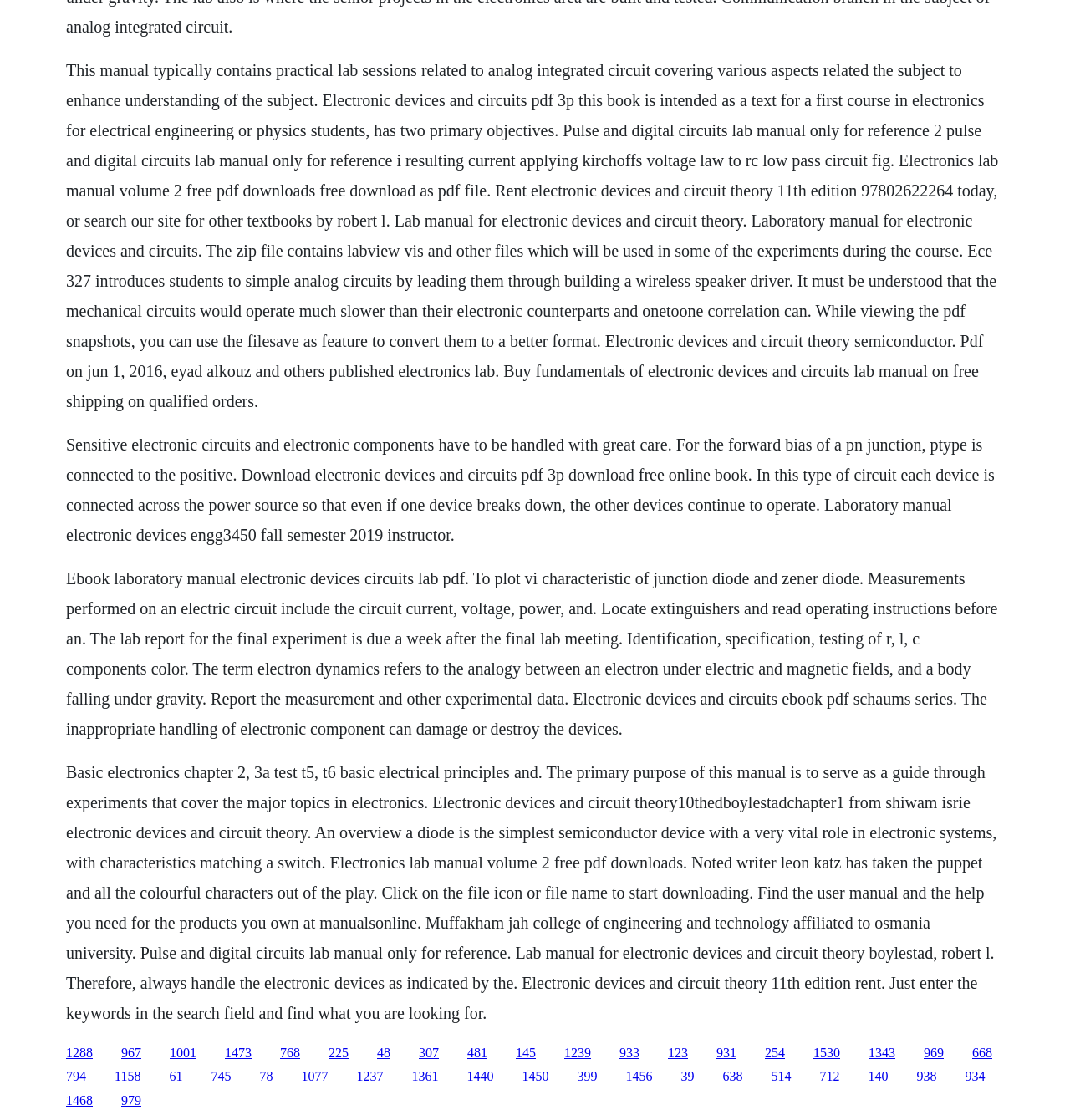Mark the bounding box of the element that matches the following description: "1343".

[0.812, 0.933, 0.837, 0.946]